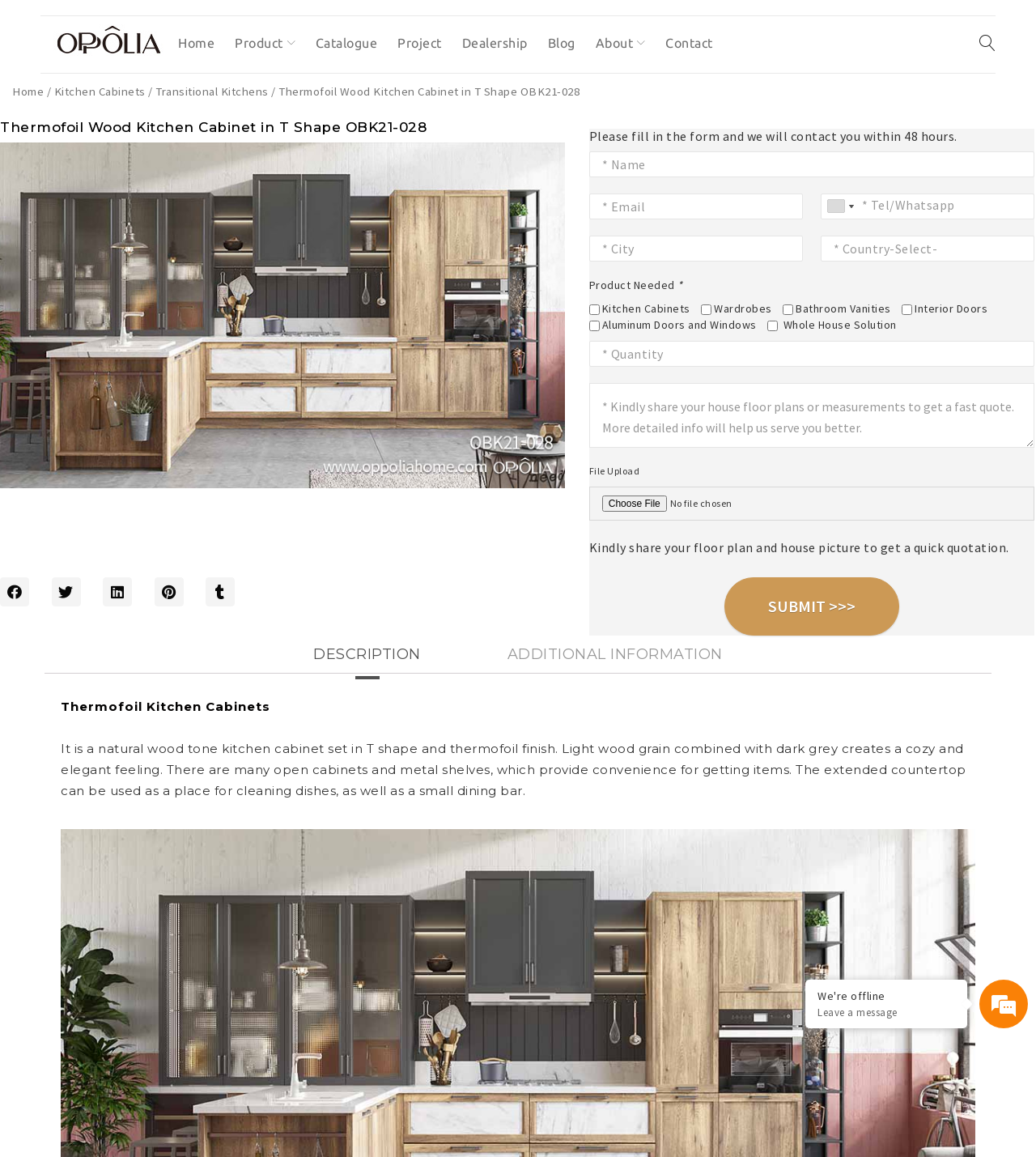Locate the bounding box coordinates of the element I should click to achieve the following instruction: "Upload a file".

[0.569, 0.42, 0.999, 0.45]